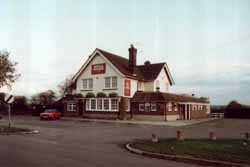Answer the question in one word or a short phrase:
In what years was the photograph likely taken?

1989, 1994, or 2004